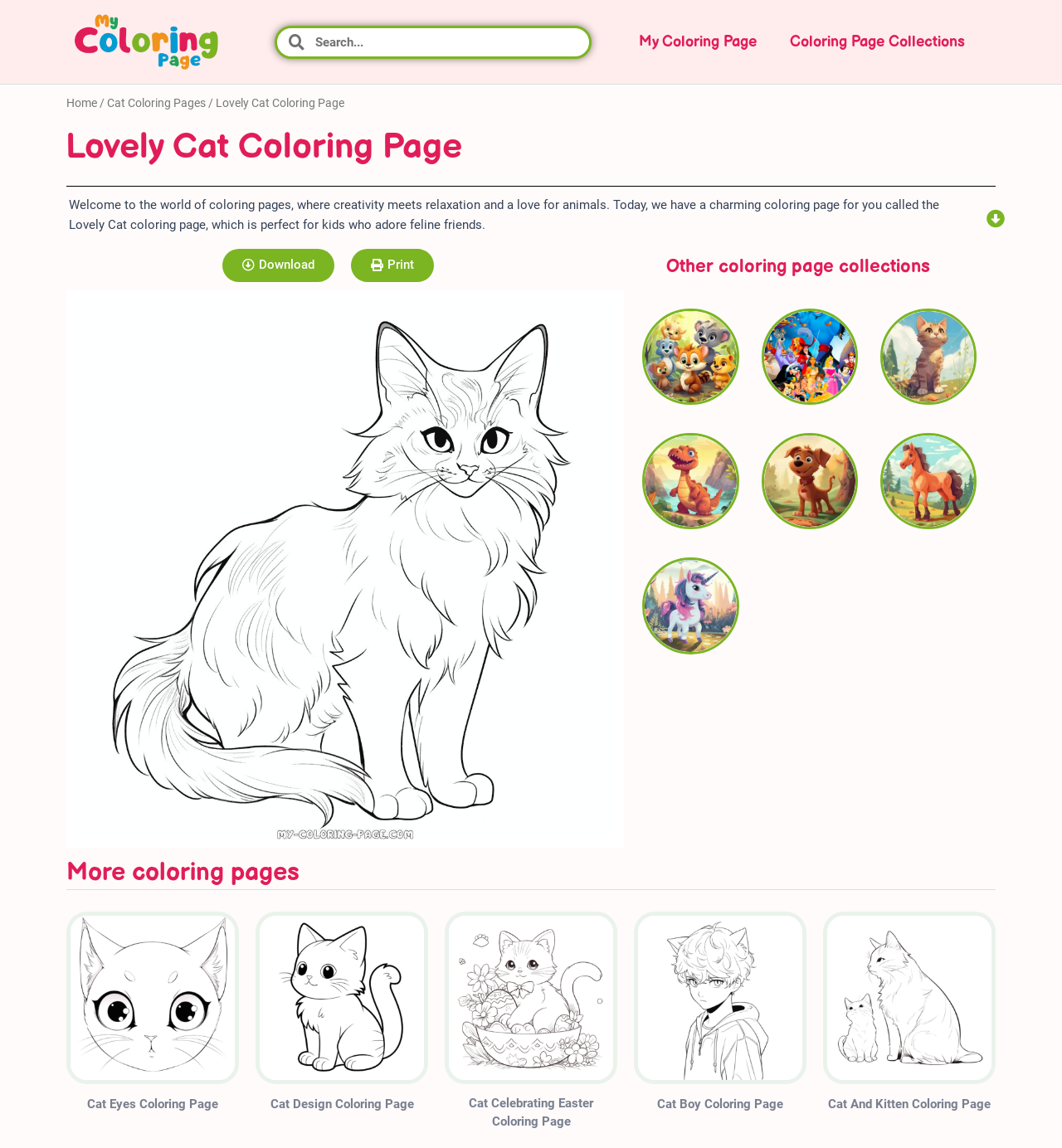Please mark the clickable region by giving the bounding box coordinates needed to complete this instruction: "Print the Lovely Cat coloring page".

[0.33, 0.216, 0.408, 0.245]